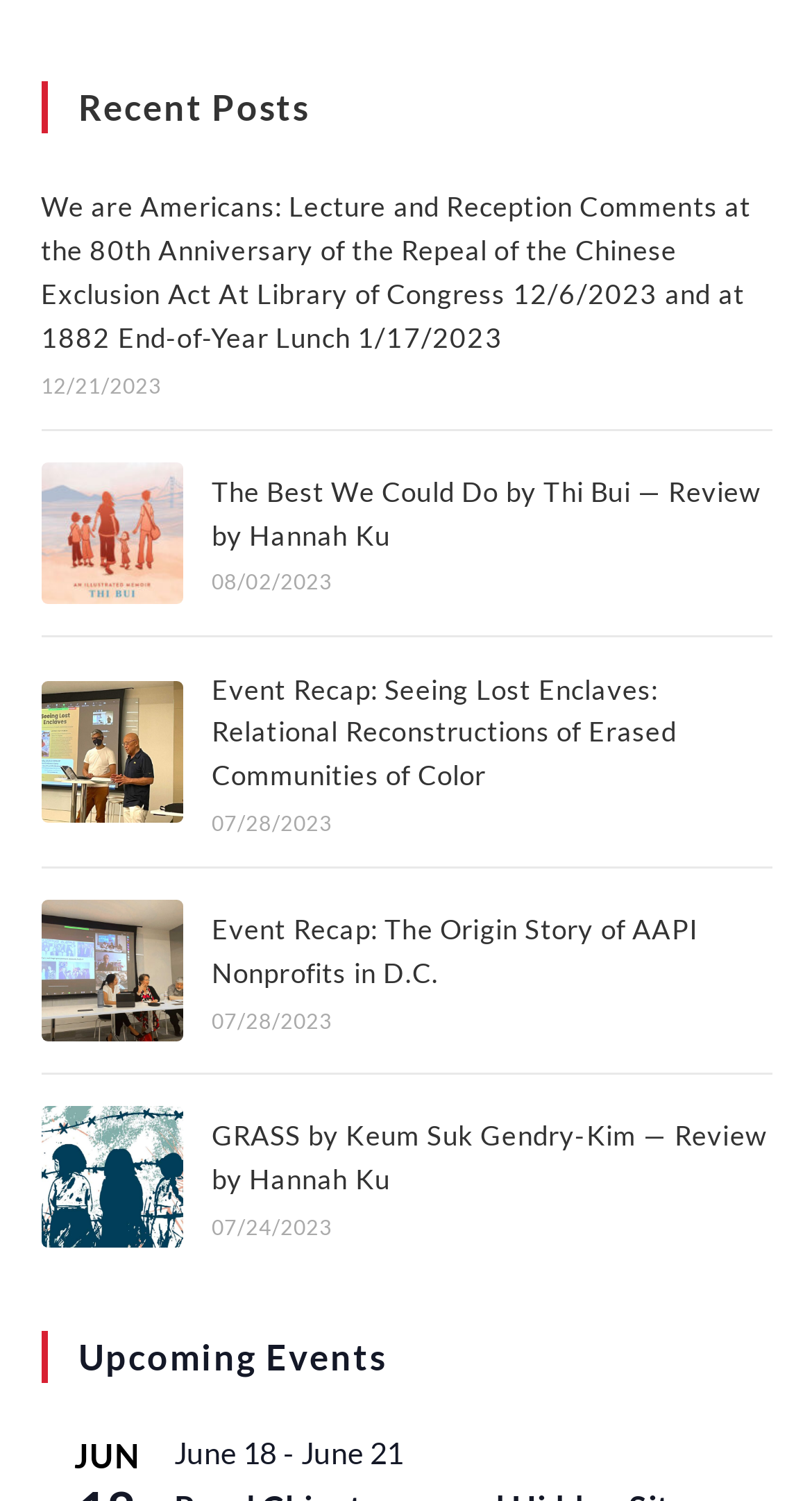Please identify the bounding box coordinates of the area that needs to be clicked to follow this instruction: "Call the phone number".

None